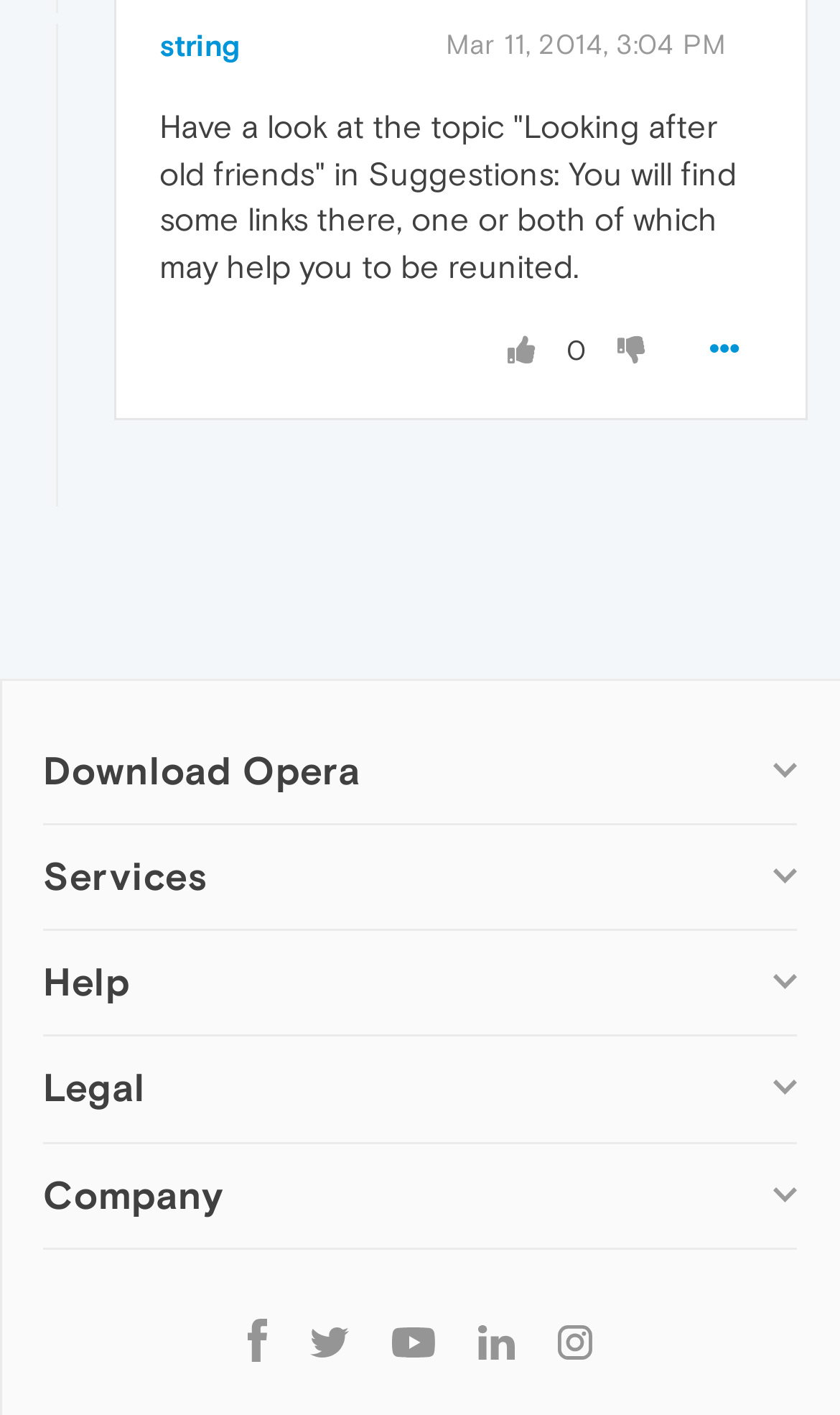Find the bounding box coordinates of the clickable area required to complete the following action: "Learn about Opera's security".

[0.051, 0.831, 0.175, 0.852]